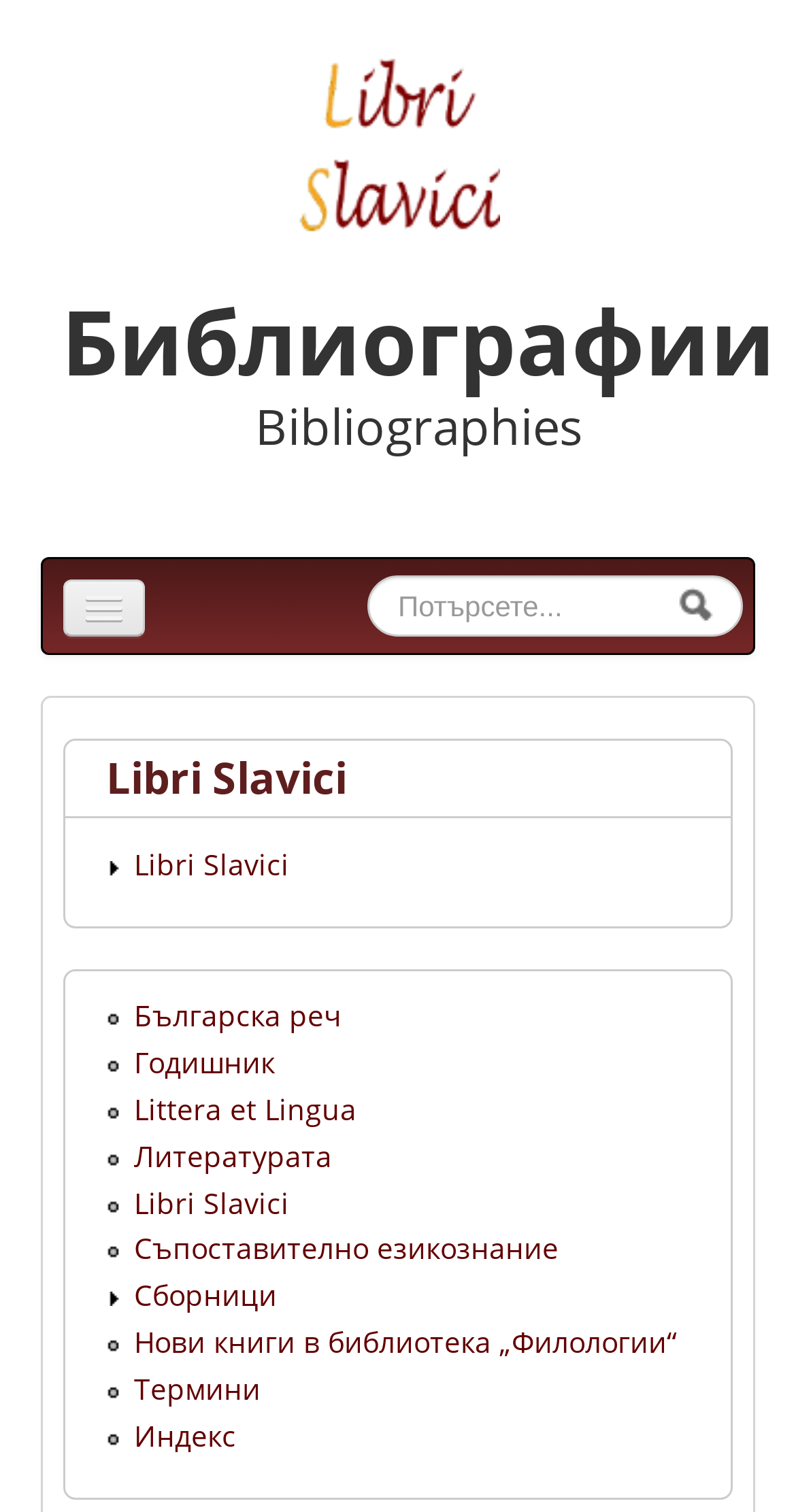What is the purpose of the textbox?
Provide a detailed answer to the question using information from the image.

I looked at the textbox and its associated button, which says 'Търси', and inferred that the purpose of the textbox is to allow users to search for something.